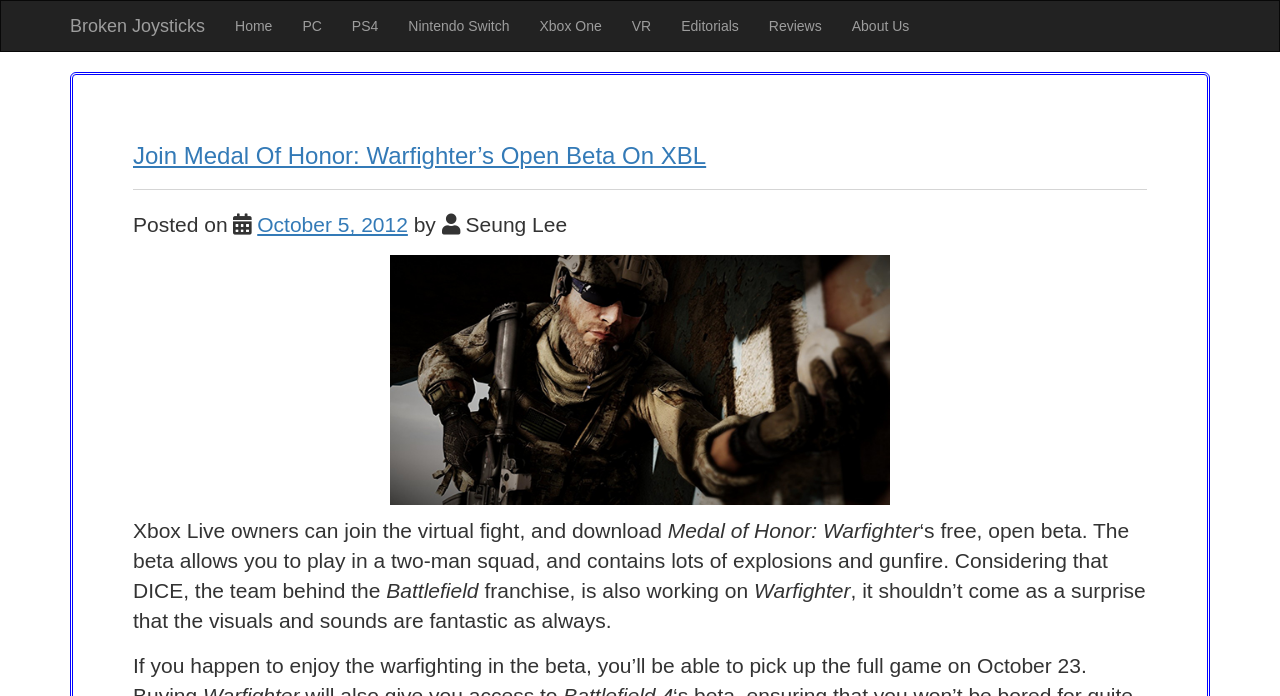Please locate the bounding box coordinates of the element that needs to be clicked to achieve the following instruction: "Click on Home". The coordinates should be four float numbers between 0 and 1, i.e., [left, top, right, bottom].

[0.172, 0.001, 0.225, 0.073]